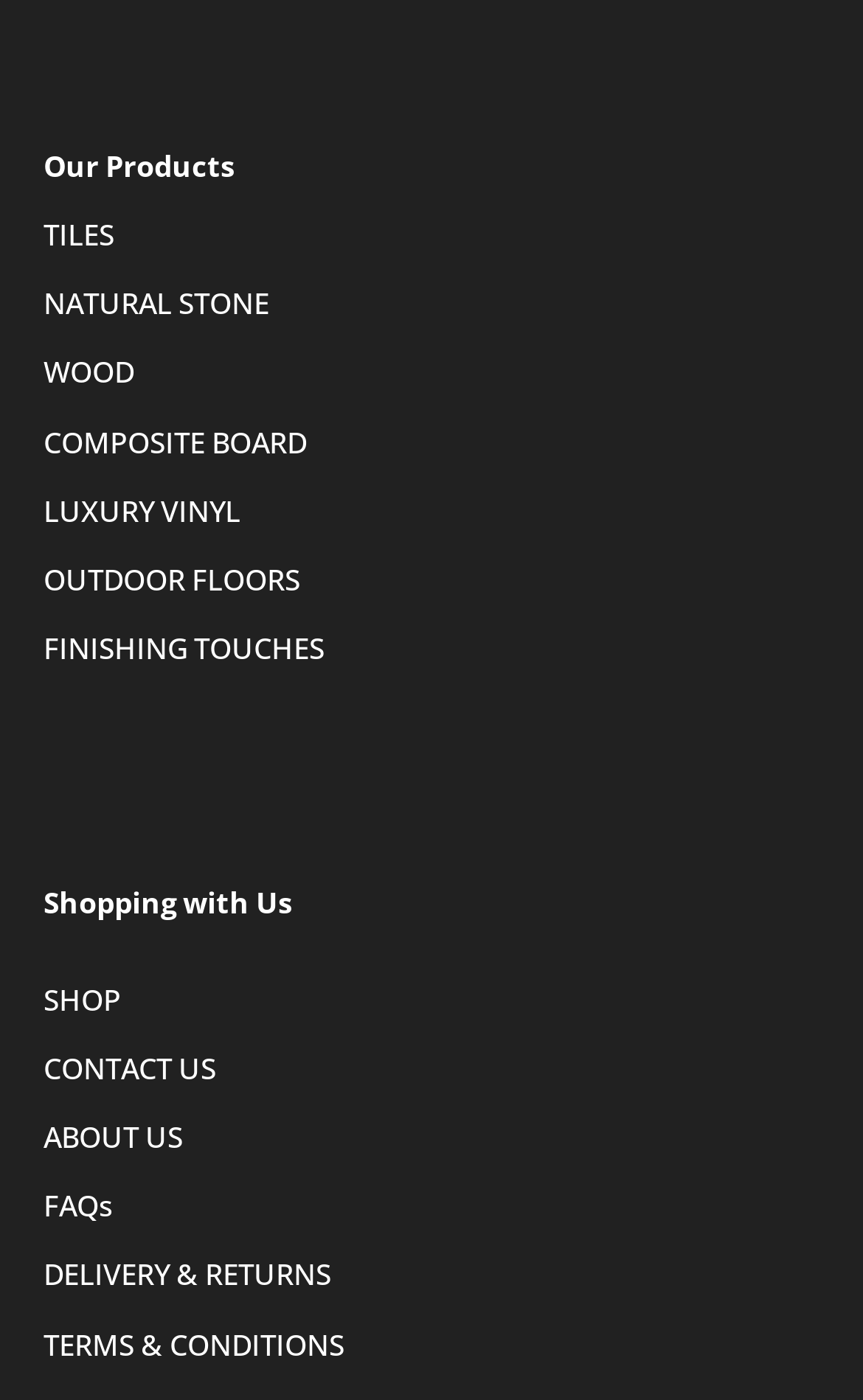Predict the bounding box of the UI element that fits this description: "ABOUT US".

[0.05, 0.798, 0.212, 0.826]